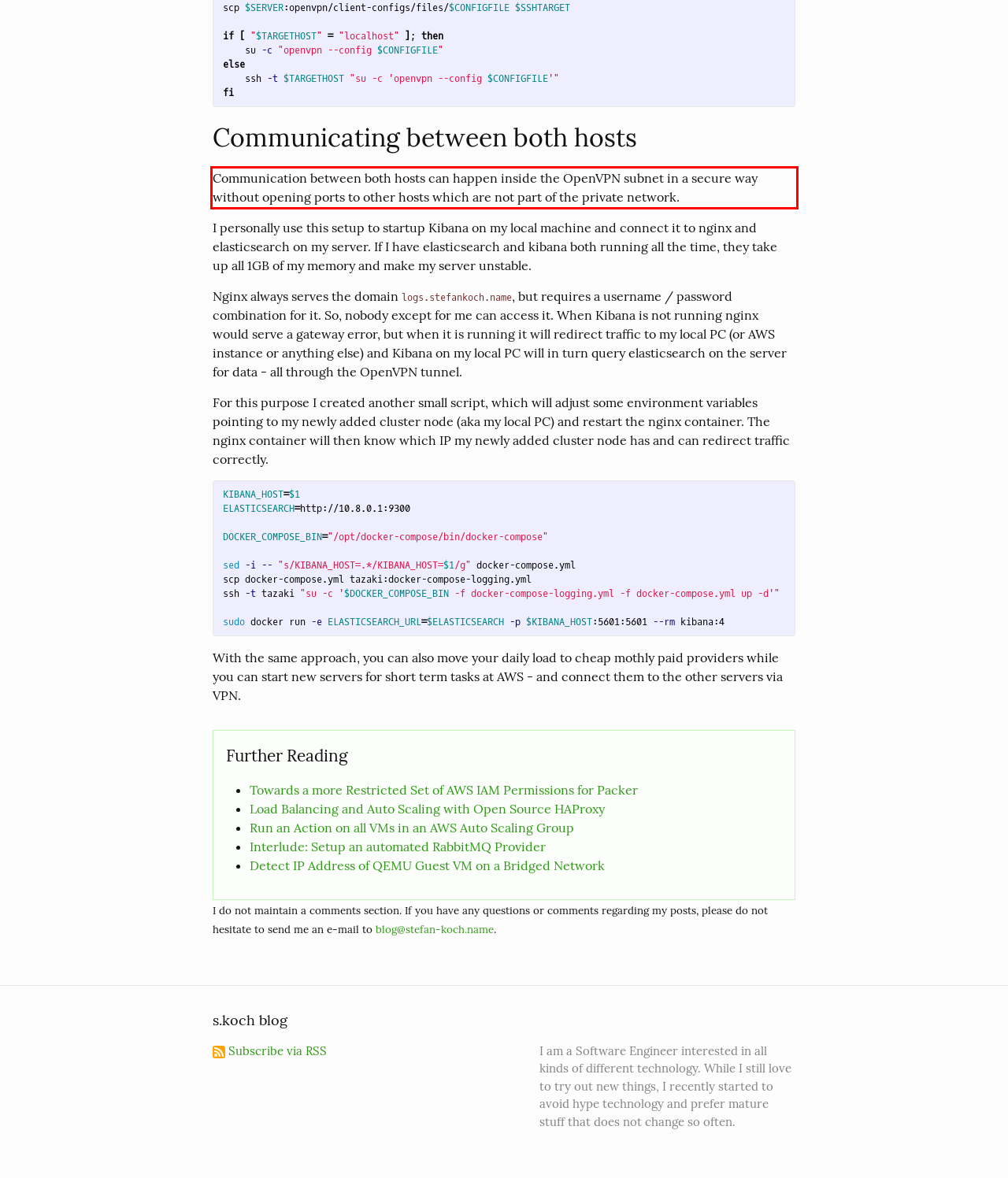Given a webpage screenshot with a red bounding box, perform OCR to read and deliver the text enclosed by the red bounding box.

Communication between both hosts can happen inside the OpenVPN subnet in a secure way without opening ports to other hosts which are not part of the private network.